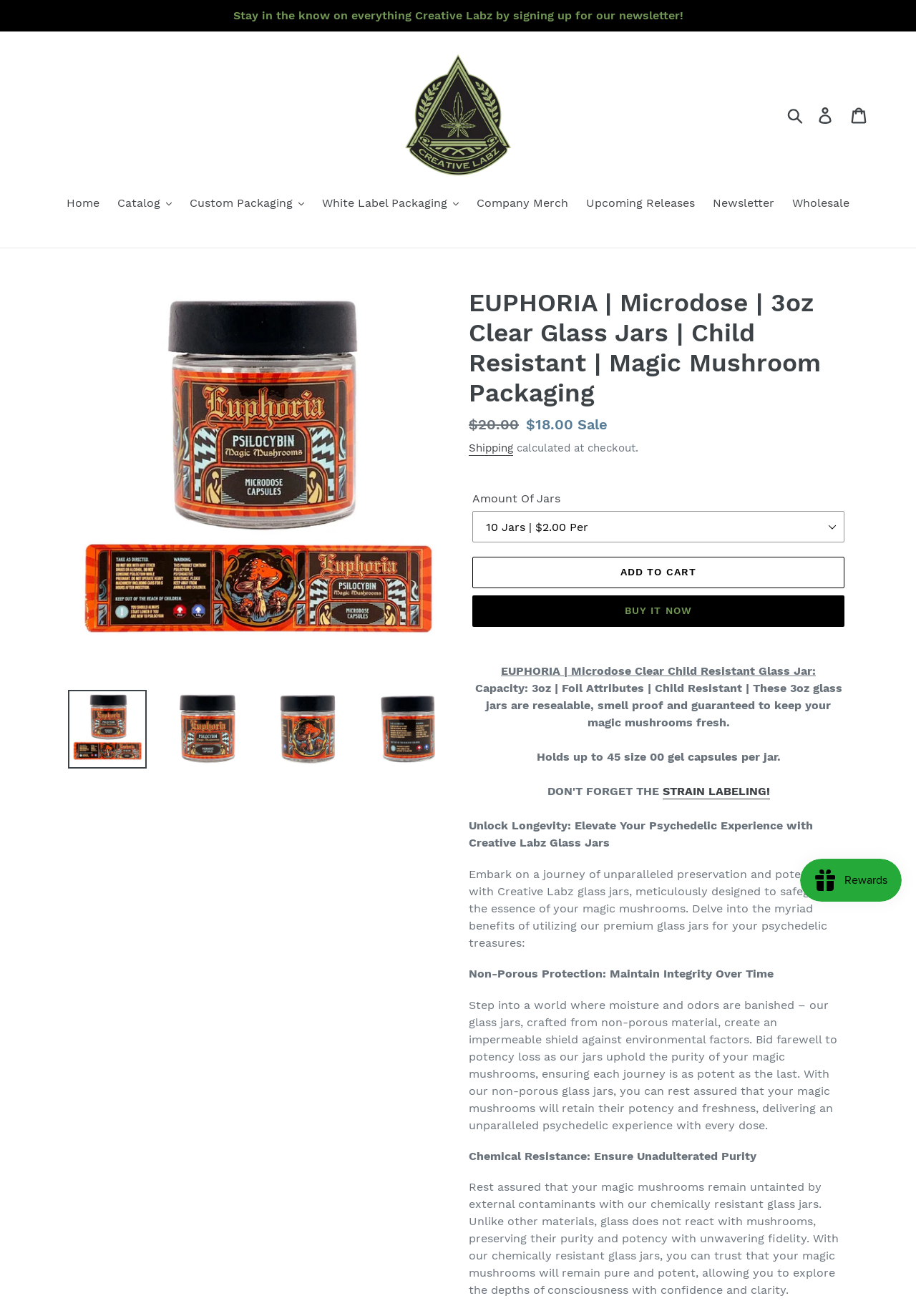Generate a comprehensive description of the webpage.

This webpage is about Microdose Packaging, specifically 3oz capacity clear glass jars that are child-resistant and have foil attributes. The page is divided into several sections. At the top, there is a navigation menu with links to Home, Catalog, Custom Packaging, White Label Packaging, Company Merch, Upcoming Releases, Newsletter, and Wholesale. Below the navigation menu, there is a search bar and a cart icon.

The main content of the page is dedicated to the product description. There is a large image of the glass jar at the top, followed by a heading that reads "EUPHORIA | Microdose | 3oz Clear Glass Jars | Child Resistant | Magic Mushroom Packaging". Below the heading, there is a description list that includes the regular price and sale price of the product.

The product description is detailed and informative, highlighting the features and benefits of the glass jars. It mentions that the jars are resealable, smell-proof, and guaranteed to keep the magic mushrooms fresh. The description also notes that the jars can hold up to 45 size 00 gel capsules per jar.

There are several sections that follow, each highlighting a specific benefit of the glass jars. These sections include "Non-Porous Protection: Maintain Integrity Over Time", "Chemical Resistance: Ensure Unadulterated Purity", and "Unlock Longevity: Elevate Your Psychedelic Experience with Creative Labz Glass Jars". Each section includes a heading and a detailed description of the benefit.

At the bottom of the page, there is a call-to-action button to "Add to cart" and a "BUY IT NOW" button. There is also a section that mentions the Smile.io Rewards Program Launcher.

Throughout the page, there are several images of the glass jars, as well as links to related products and services. The overall design of the page is clean and easy to navigate, with clear headings and concise text.